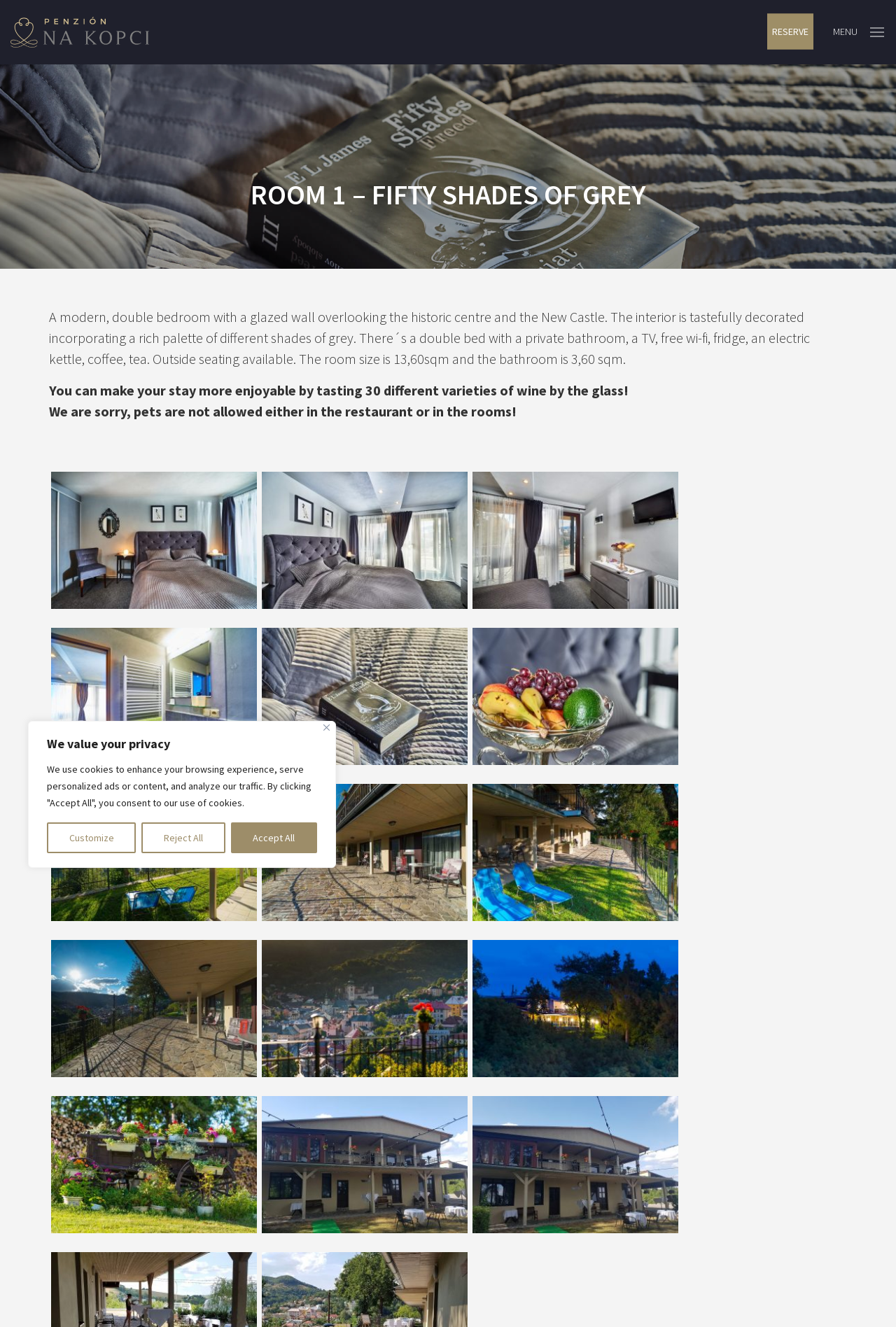Provide a comprehensive caption for the webpage.

This webpage is about a hotel room, specifically Room 1, which is called "Fifty Shades of Grey". At the top left corner, there is a link to "hotel-xenia" with a corresponding image. On the top right corner, there are two links, "RESERVE" and "MENU". 

Below the top section, there is a heading that displays the room name, followed by a descriptive text about the room. The room is a modern, double bedroom with a glazed wall overlooking the historic centre and the New Castle. It is tastefully decorated with a rich palette of different shades of grey. The room comes with a double bed, private bathroom, TV, free wi-fi, fridge, electric kettle, coffee, and tea. Outside seating is also available. The room size is 13.60 sqm, and the bathroom is 3.60 sqm.

There are three additional paragraphs of text below the room description. The first paragraph mentions that guests can make their stay more enjoyable by tasting 30 different varieties of wine by the glass. The second paragraph states that pets are not allowed in the restaurant or in the rooms. The third paragraph is not present in the provided accessibility tree.

Below the text, there are 12 images arranged in three rows, each row containing four images. These images are likely showcasing the room and its amenities.

At the top of the page, there is a cookie consent notification with a "Close" button, a heading "We value your privacy", and three buttons: "Customize", "Reject All", and "Accept All".